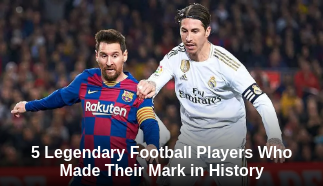Provide your answer in one word or a succinct phrase for the question: 
How many legendary football players are mentioned in the article?

5